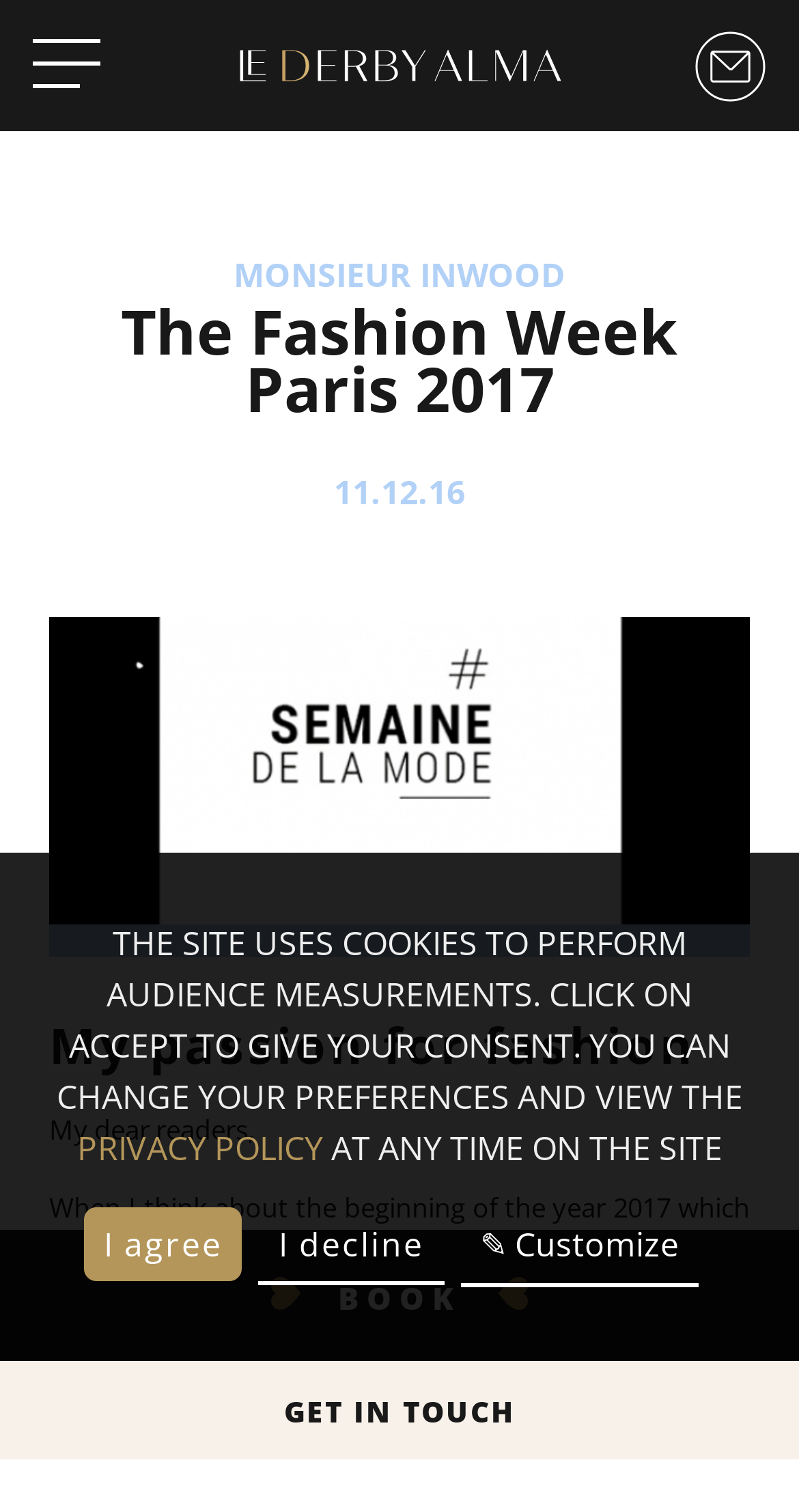Identify the bounding box coordinates of the region I need to click to complete this instruction: "Get in touch".

[0.355, 0.92, 0.645, 0.946]